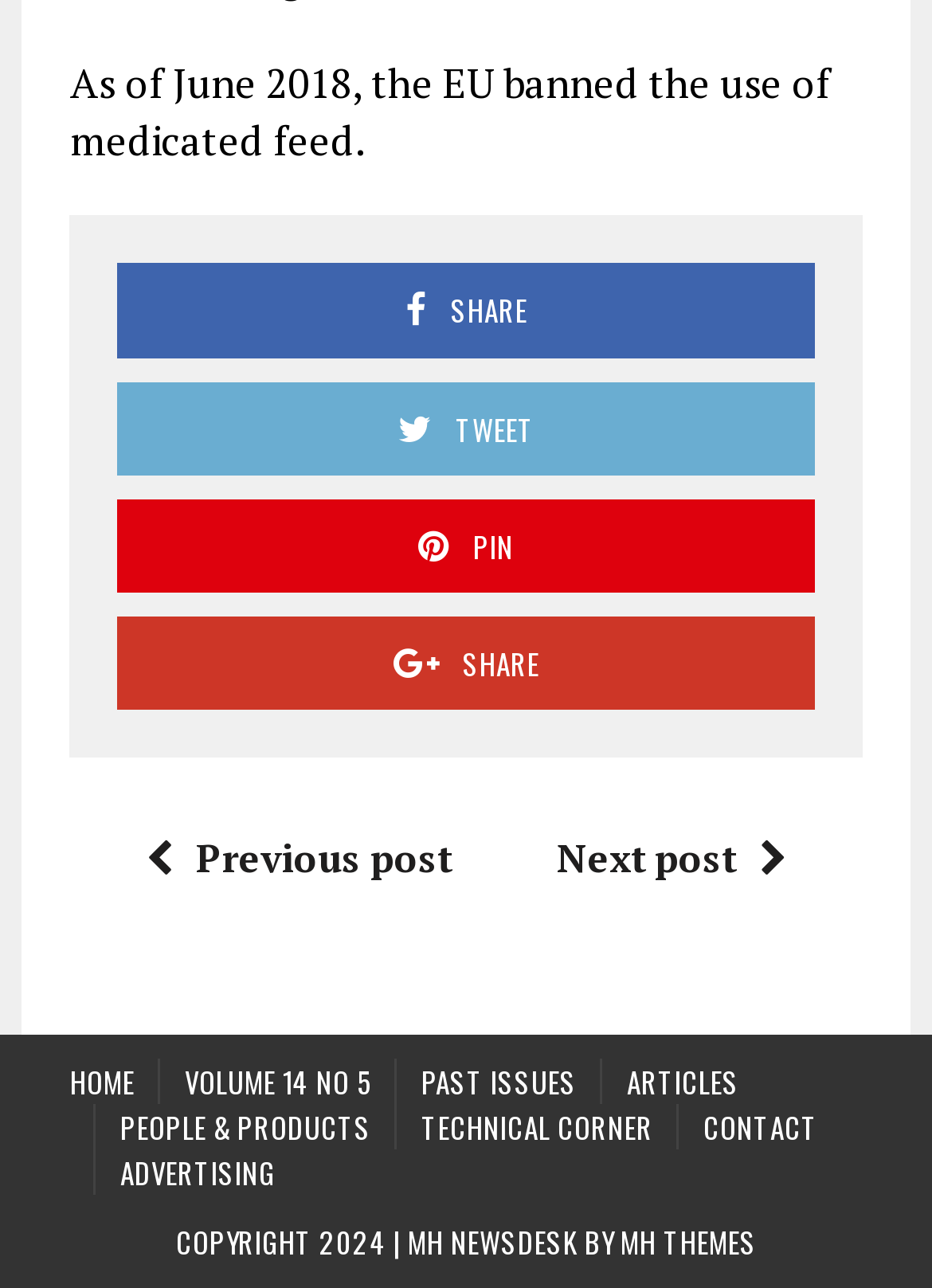Refer to the image and offer a detailed explanation in response to the question: What is the copyright year mentioned at the bottom?

The copyright year mentioned at the bottom is 2024, which is part of the static text 'COPYRIGHT 2024 | MH NEWSDESK BY' with ID 108.